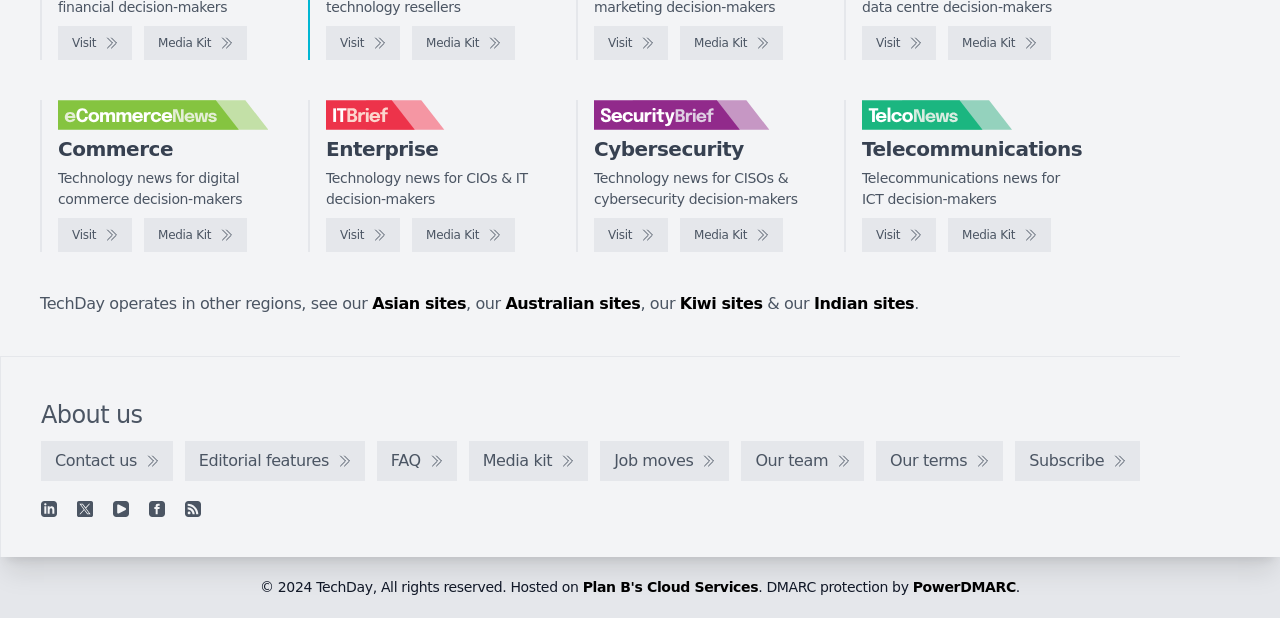What is the topic of the news site 'SecurityBrief'?
Look at the image and provide a detailed response to the question.

The StaticText element next to the SecurityBrief logo indicates that the topic of the news site is 'Cybersecurity', which is further described as 'Technology news for CISOs & cybersecurity decision-makers'.